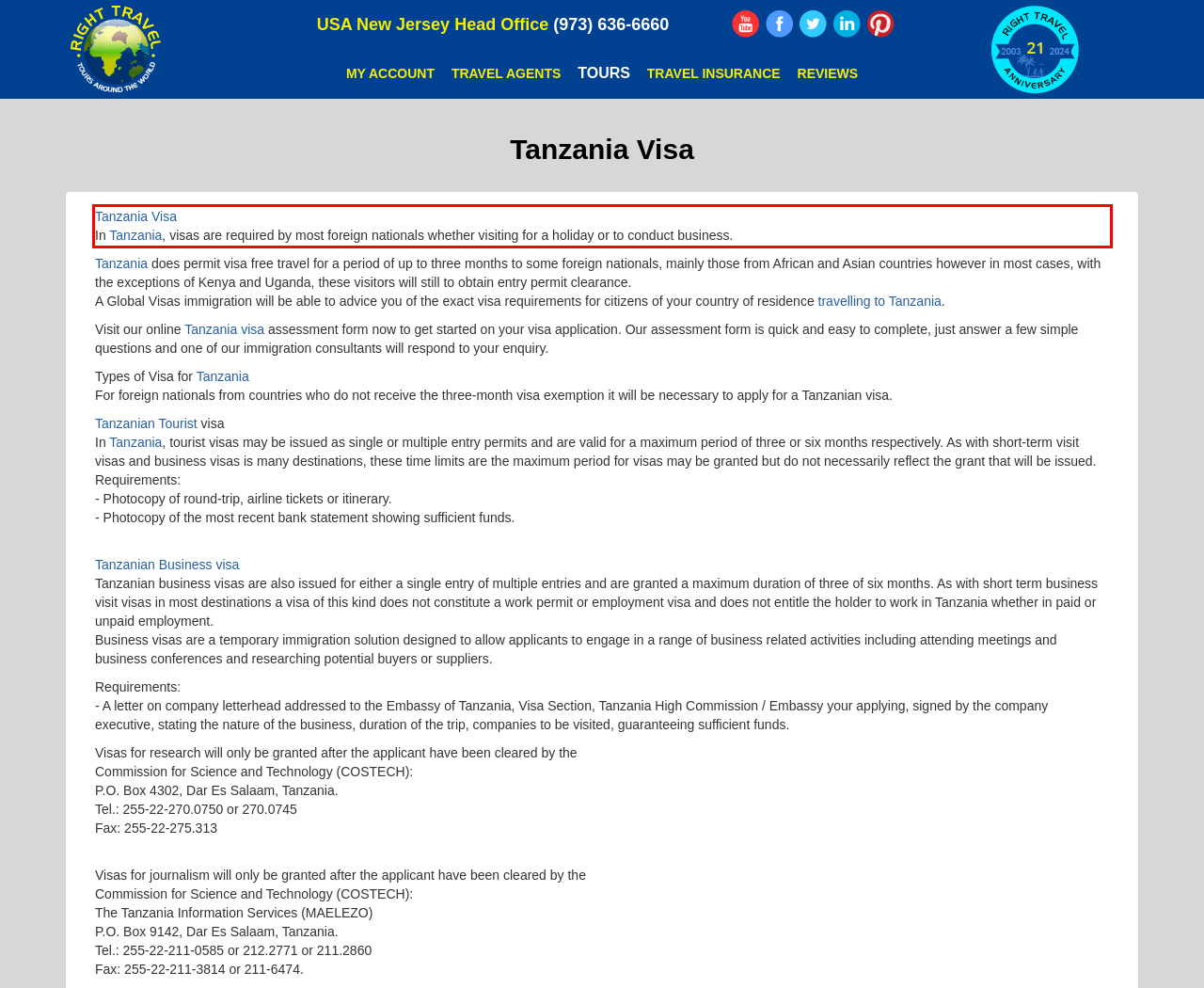From the provided screenshot, extract the text content that is enclosed within the red bounding box.

Tanzania Visa In Tanzania, visas are required by most foreign nationals whether visiting for a holiday or to conduct business.